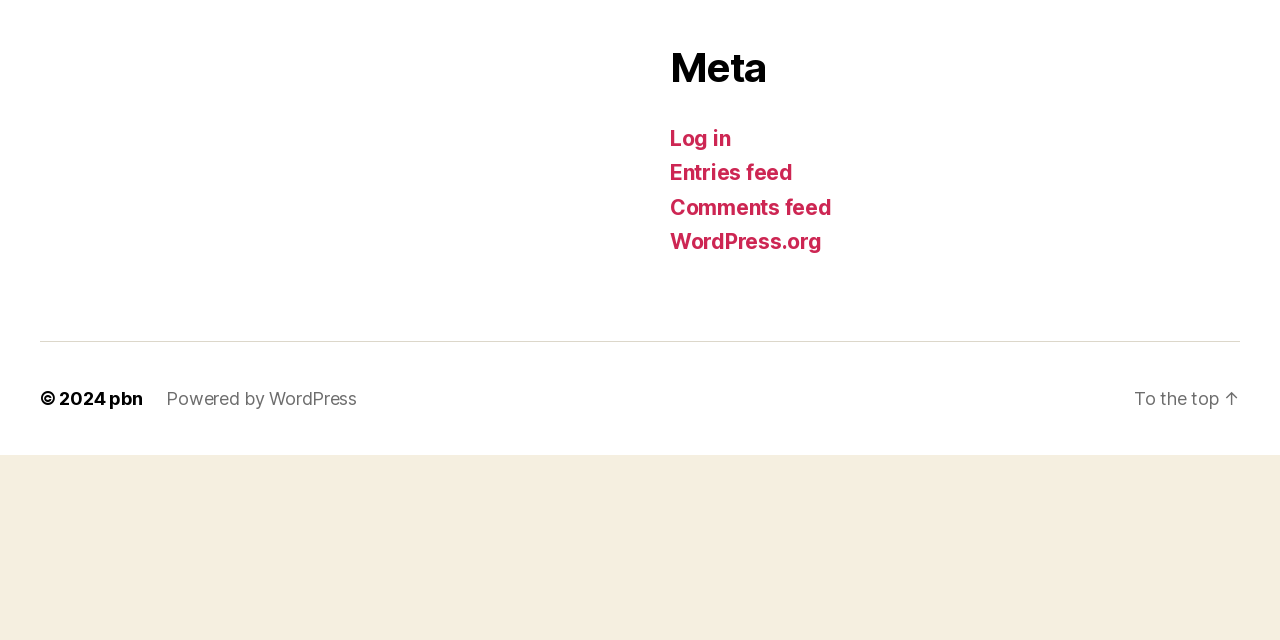Please determine the bounding box coordinates, formatted as (top-left x, top-left y, bottom-right x, bottom-right y), with all values as floating point numbers between 0 and 1. Identify the bounding box of the region described as: Log in

[0.523, 0.196, 0.571, 0.235]